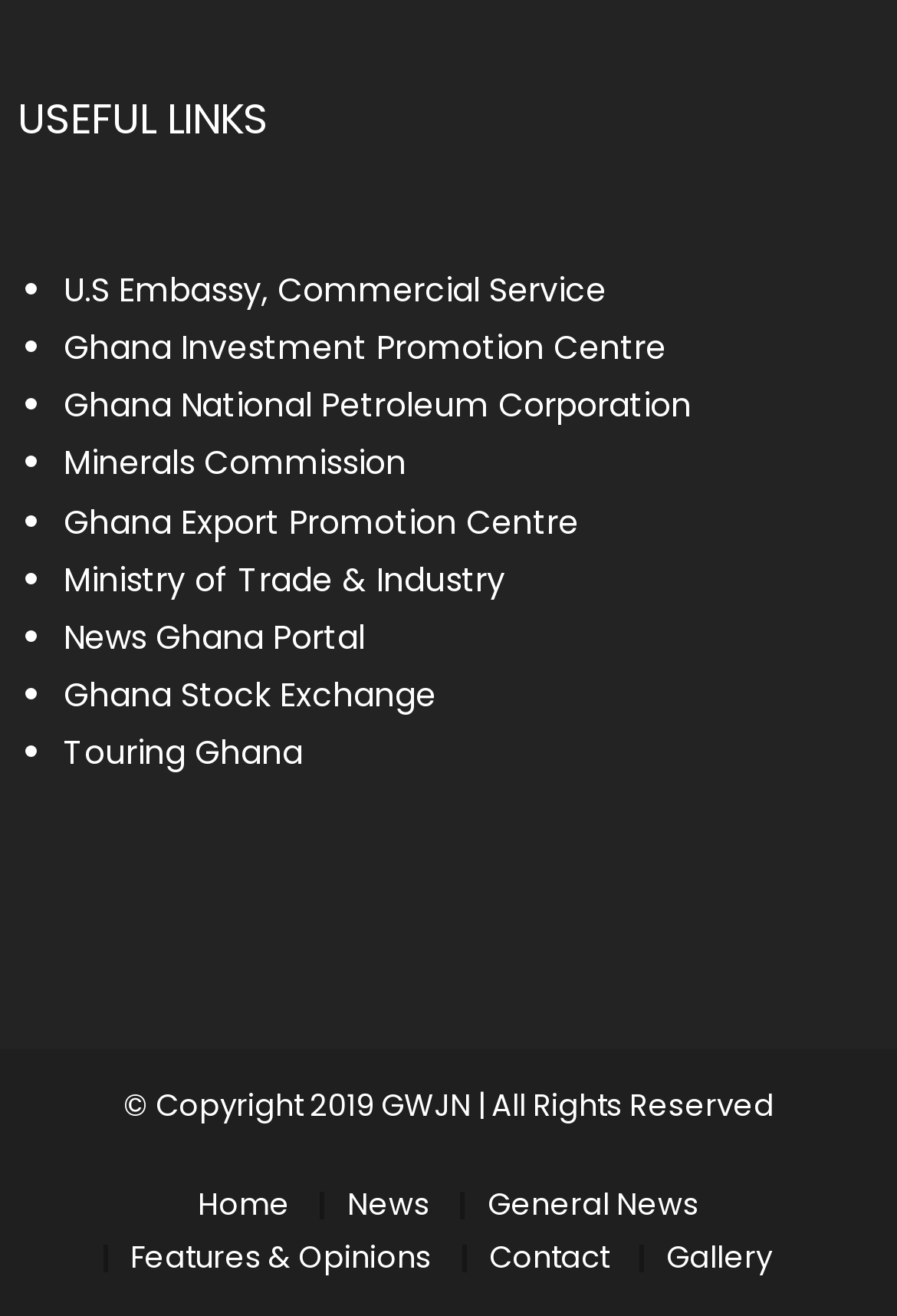Please identify the coordinates of the bounding box for the clickable region that will accomplish this instruction: "check News".

[0.387, 0.898, 0.479, 0.932]